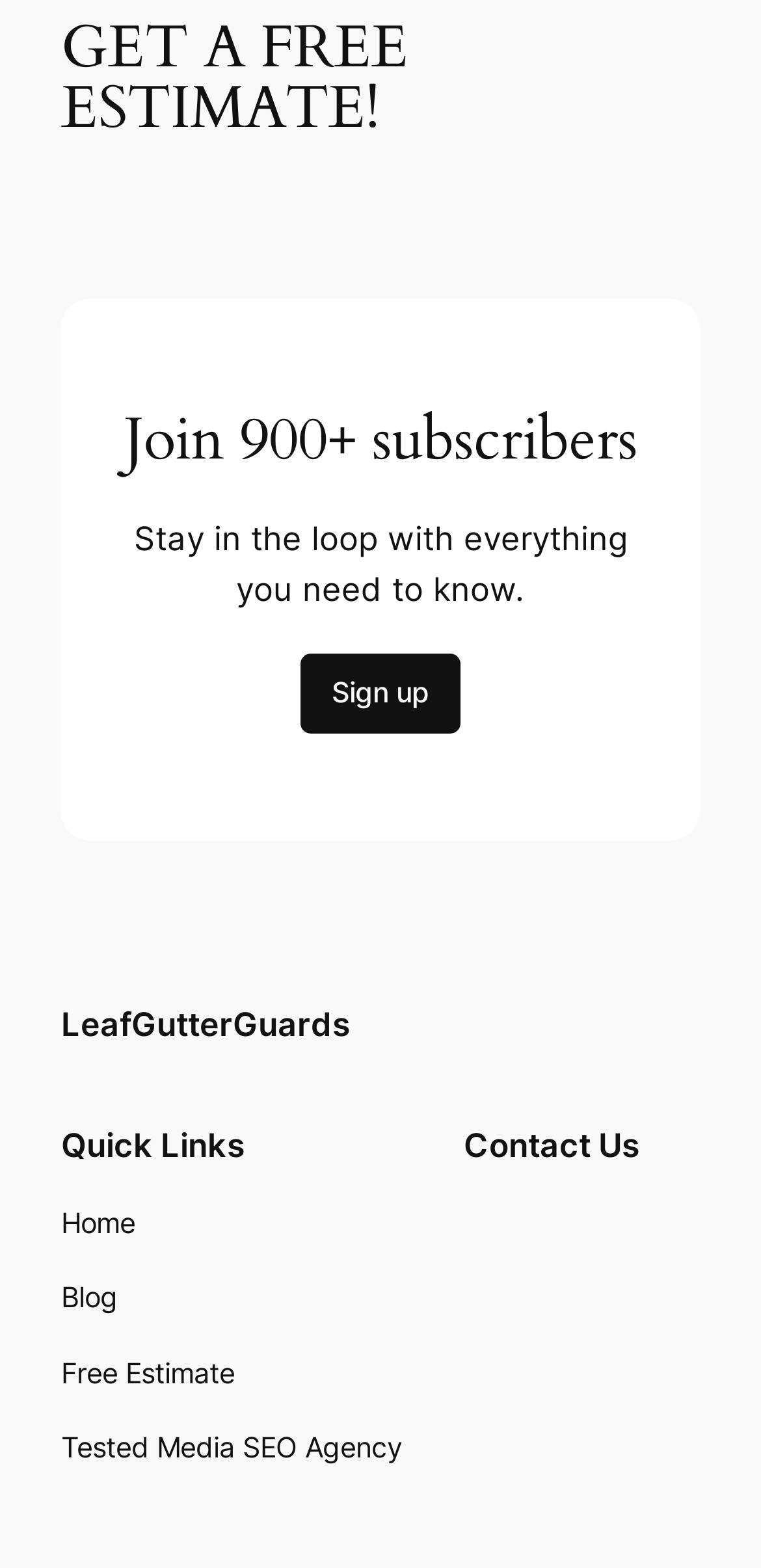Find the bounding box coordinates of the UI element according to this description: "English".

None